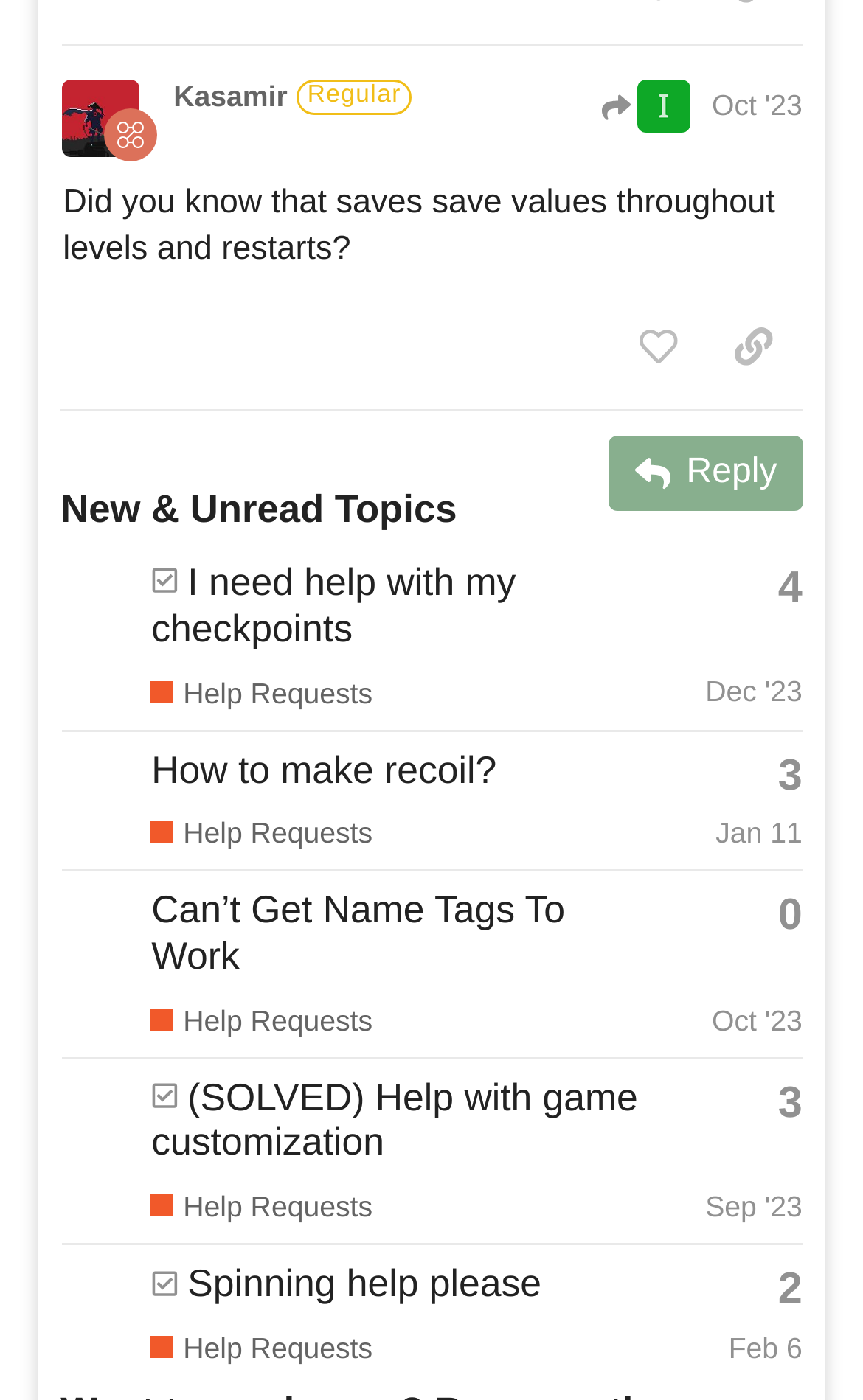Determine the bounding box coordinates for the area you should click to complete the following instruction: "Like this post".

[0.708, 0.219, 0.819, 0.279]